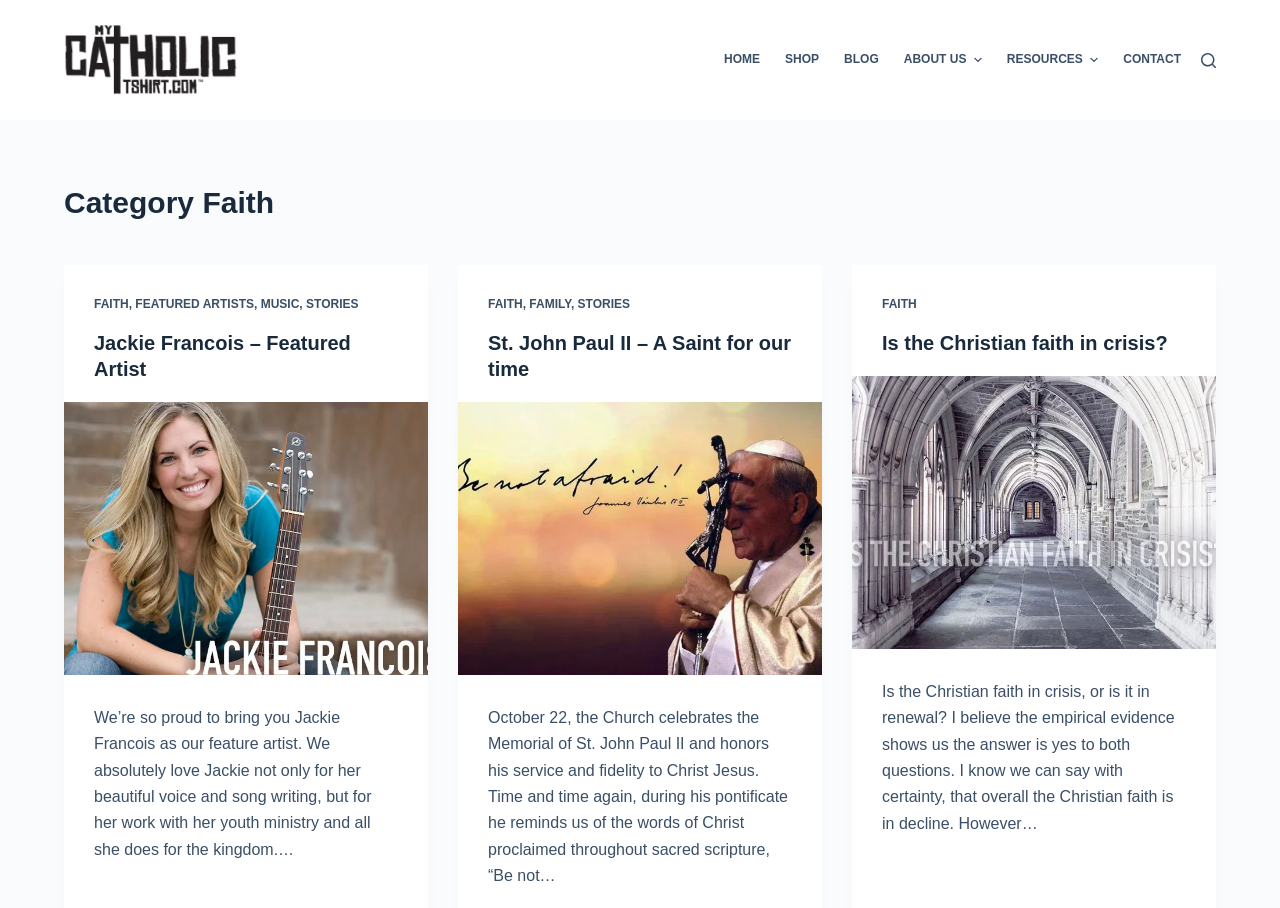What is the category of the second article?
Based on the screenshot, respond with a single word or phrase.

FAITH